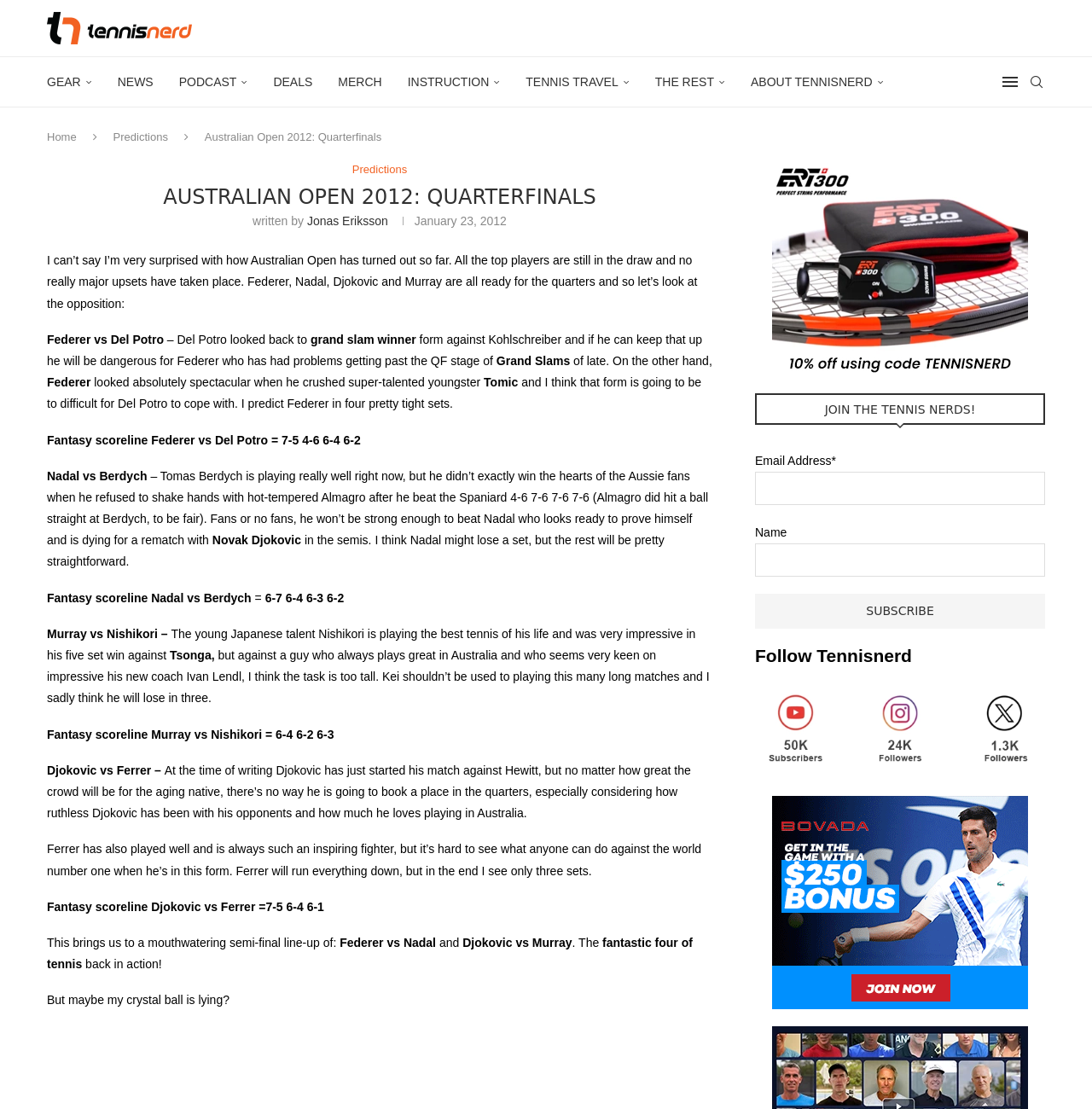Find the bounding box coordinates for the element that must be clicked to complete the instruction: "Read the article written by Jonas Eriksson". The coordinates should be four float numbers between 0 and 1, indicated as [left, top, right, bottom].

[0.281, 0.193, 0.355, 0.206]